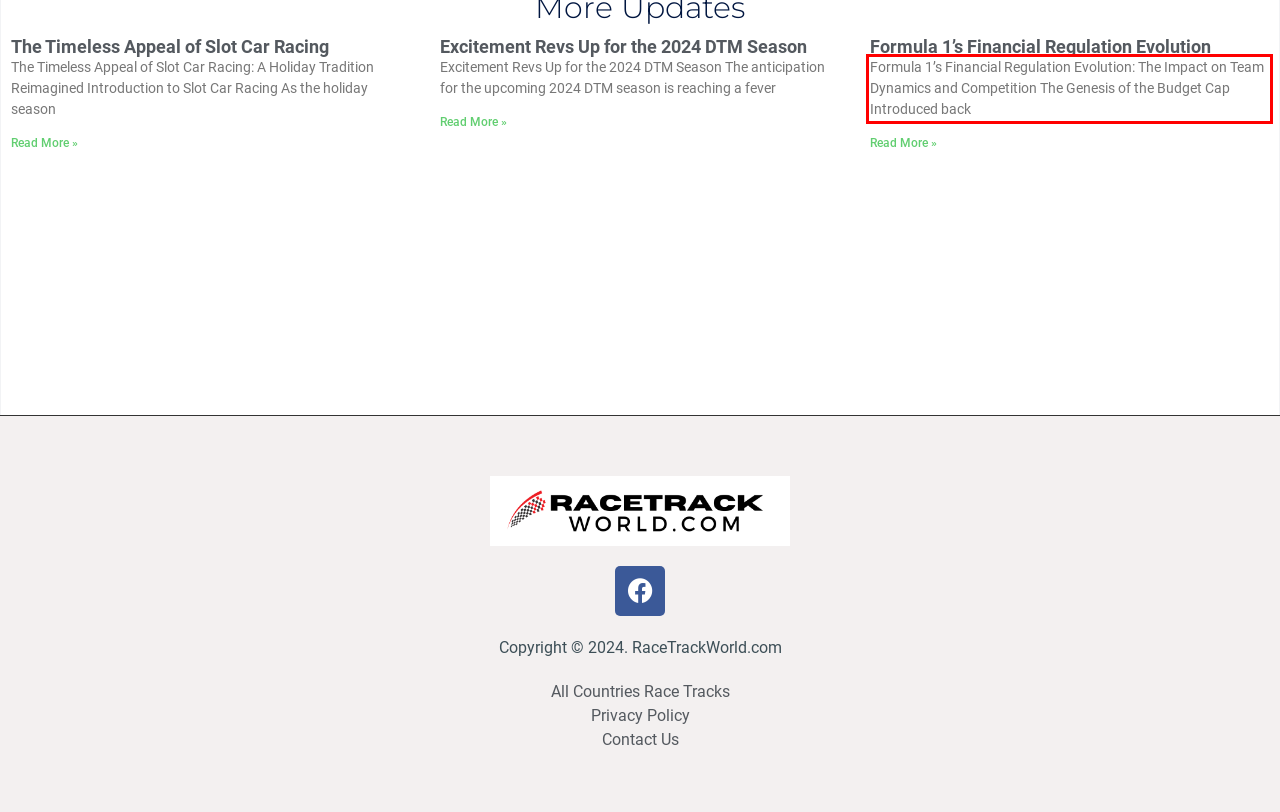The screenshot you have been given contains a UI element surrounded by a red rectangle. Use OCR to read and extract the text inside this red rectangle.

Formula 1’s Financial Regulation Evolution: The Impact on Team Dynamics and Competition The Genesis of the Budget Cap Introduced back